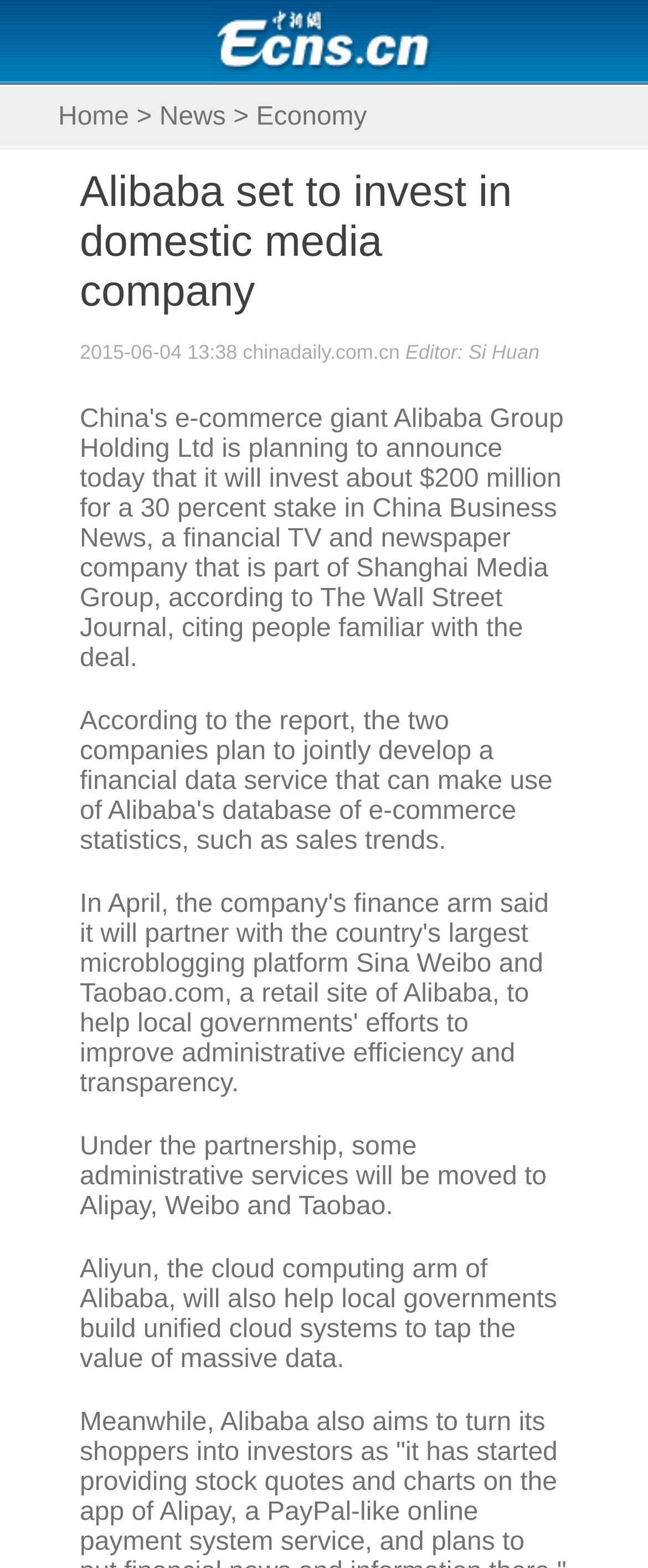Locate the headline of the webpage and generate its content.

Alibaba set to invest in domestic media company